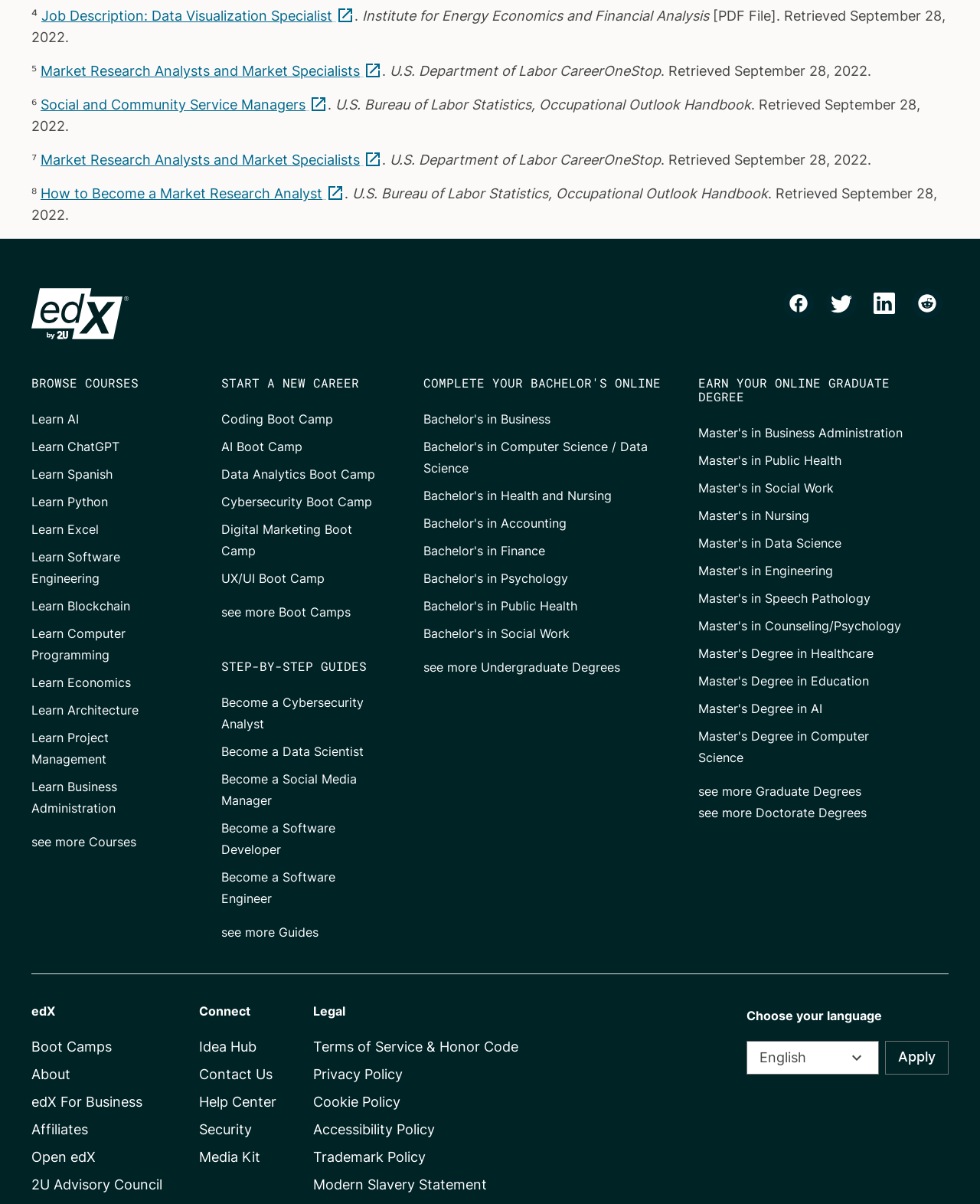What is the name of the organization mentioned in the first link under 'BROWSE COURSES'?
Examine the image closely and answer the question with as much detail as possible.

I looked at the first link under 'BROWSE COURSES', which is 'How to Become a Market Research Analyst', and found that the organization mentioned is the U.S. Bureau of Labor Statistics, Occupational Outlook Handbook.